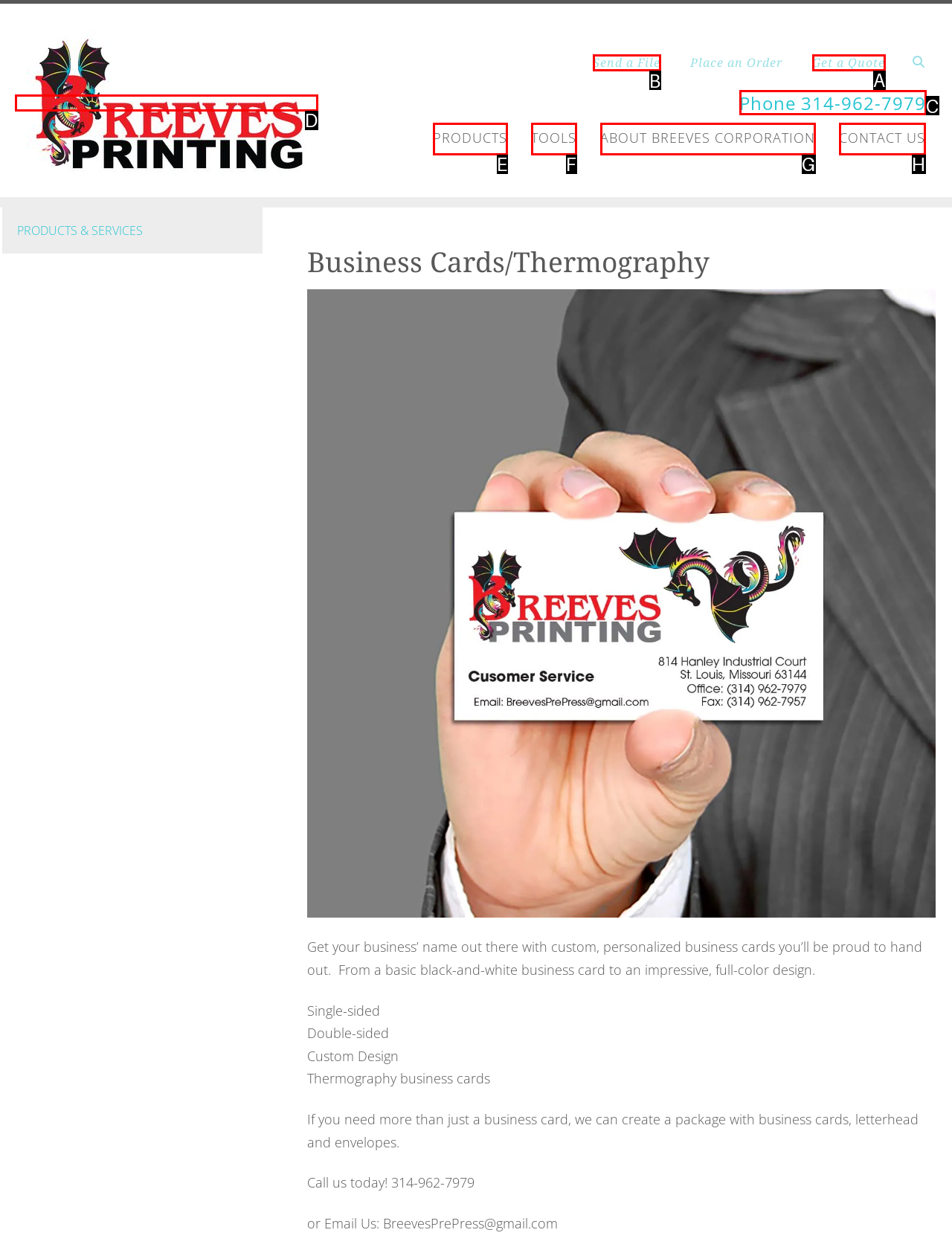Determine the letter of the element to click to accomplish this task: Send a file. Respond with the letter.

B